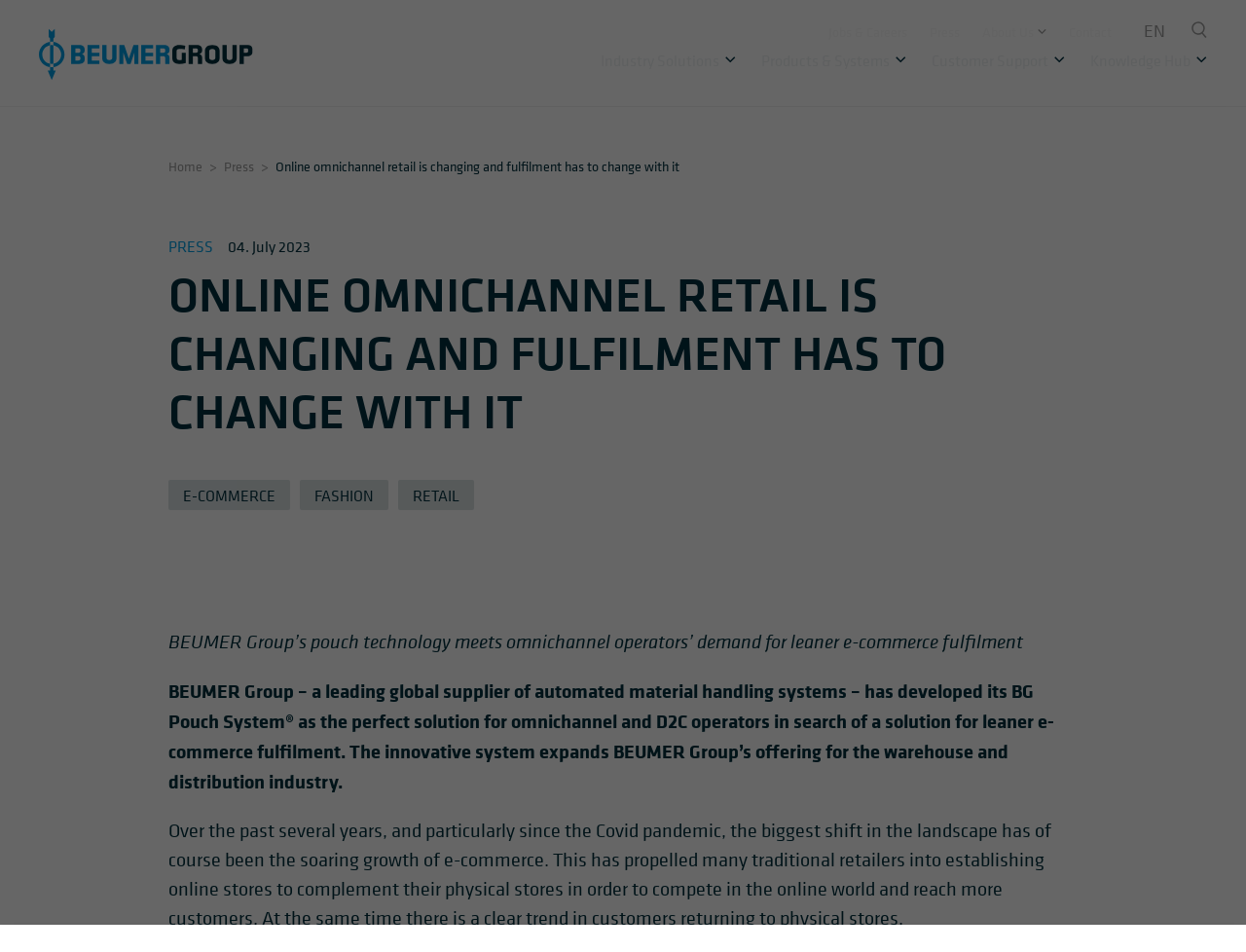Please identify the bounding box coordinates of the area that needs to be clicked to fulfill the following instruction: "Switch to a different language."

[0.918, 0.018, 0.935, 0.046]